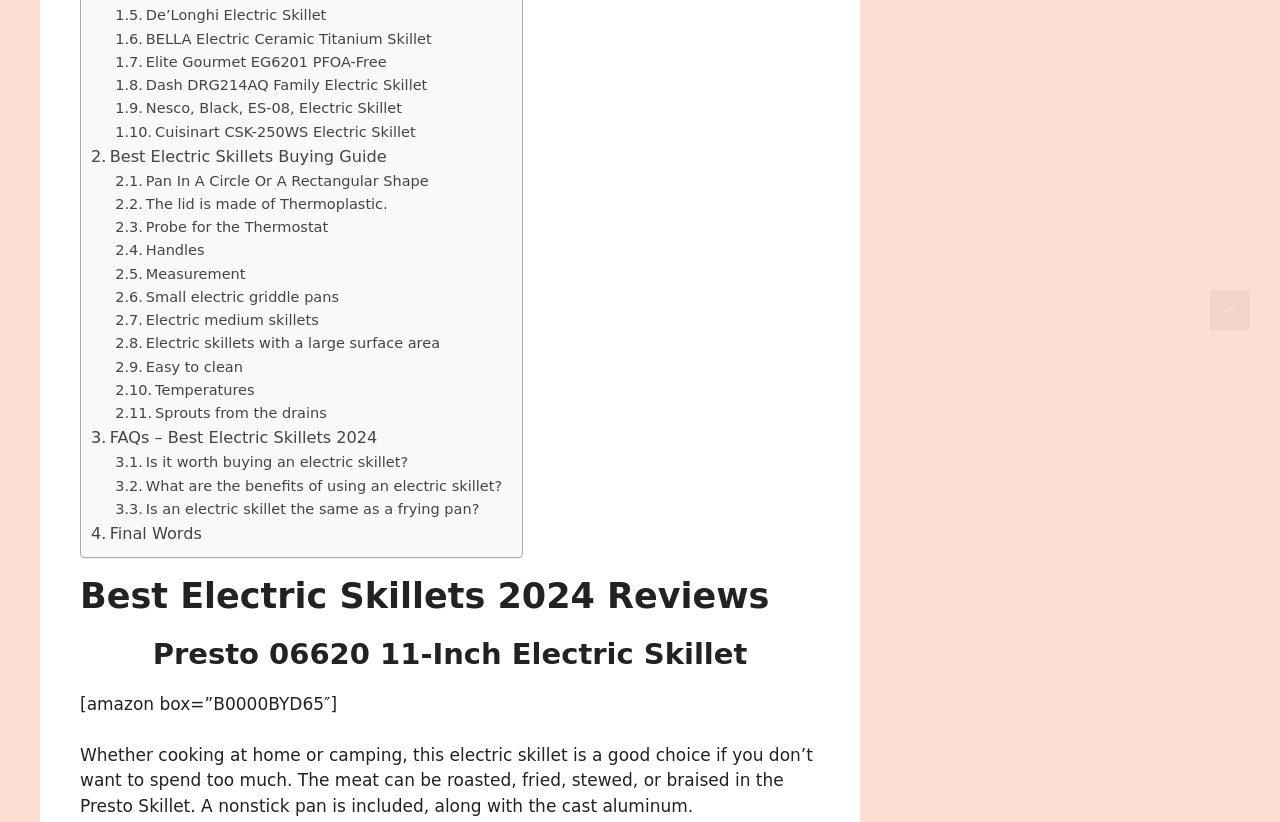How many types of electric skillets are mentioned on this webpage? Look at the image and give a one-word or short phrase answer.

More than 5